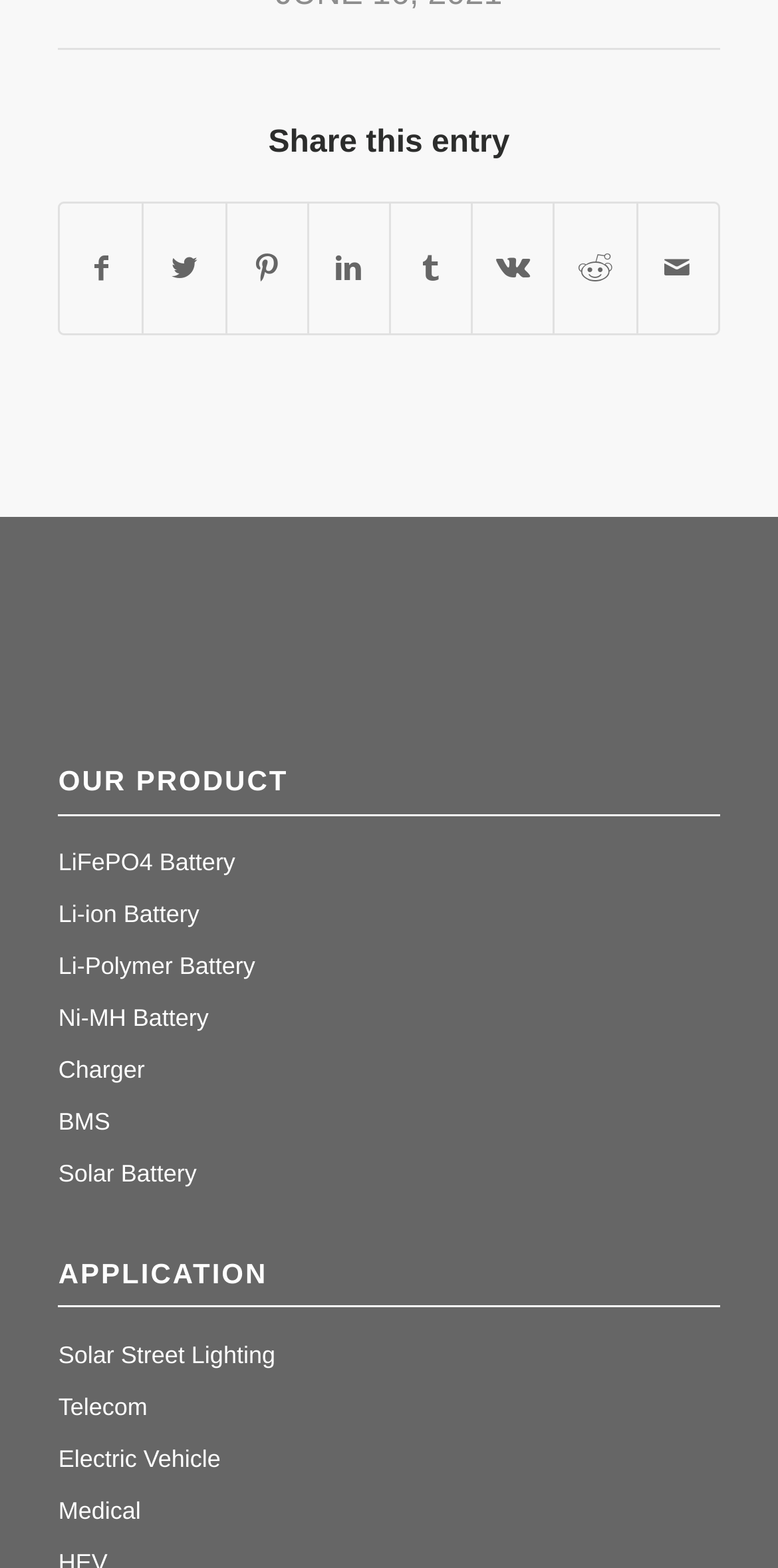What is the application of 'Solar Street Lighting'?
Please give a detailed answer to the question using the information shown in the image.

The link 'Solar Street Lighting' is listed under the 'APPLICATION' section, indicating that solar batteries can be used for street lighting applications.